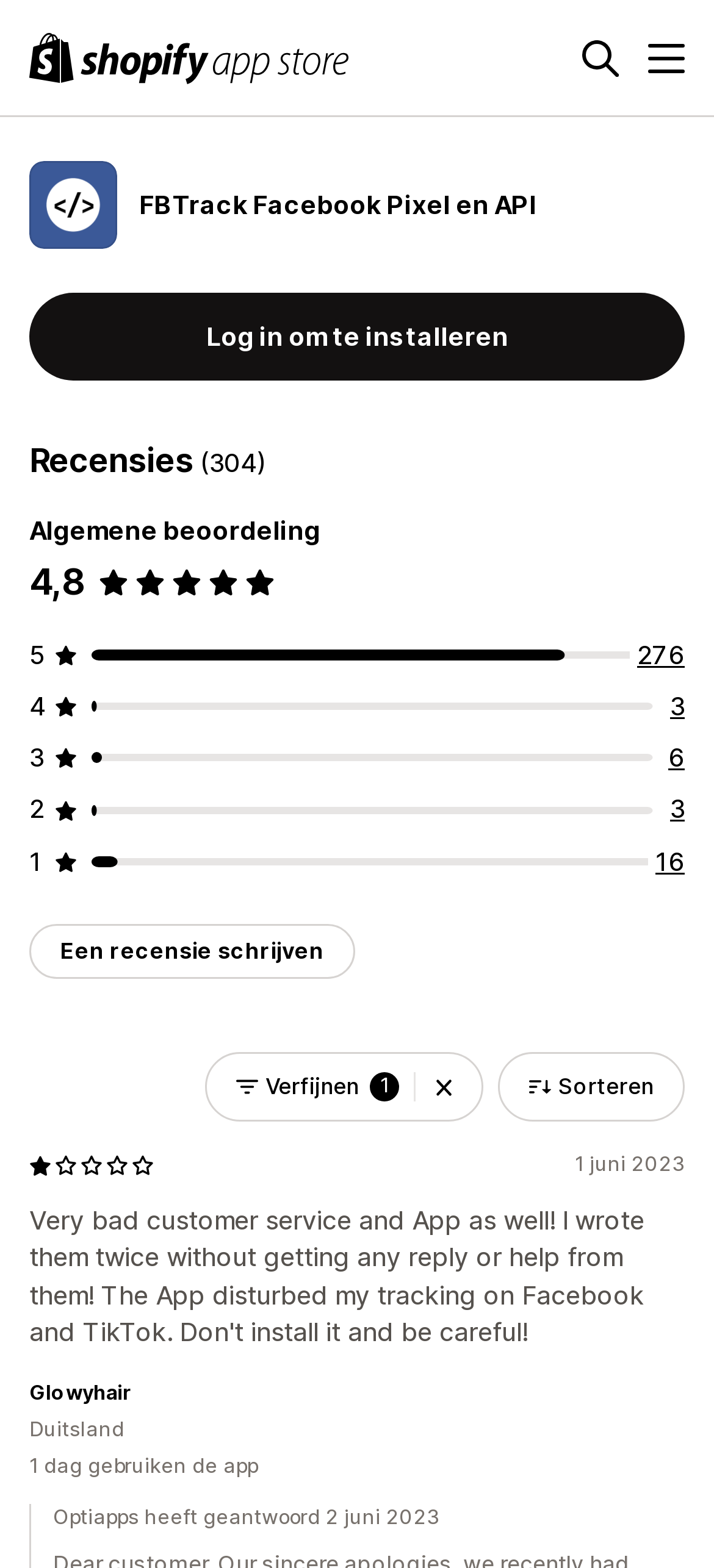Could you indicate the bounding box coordinates of the region to click in order to complete this instruction: "Click the 'Zoeken' button".

[0.815, 0.025, 0.867, 0.048]